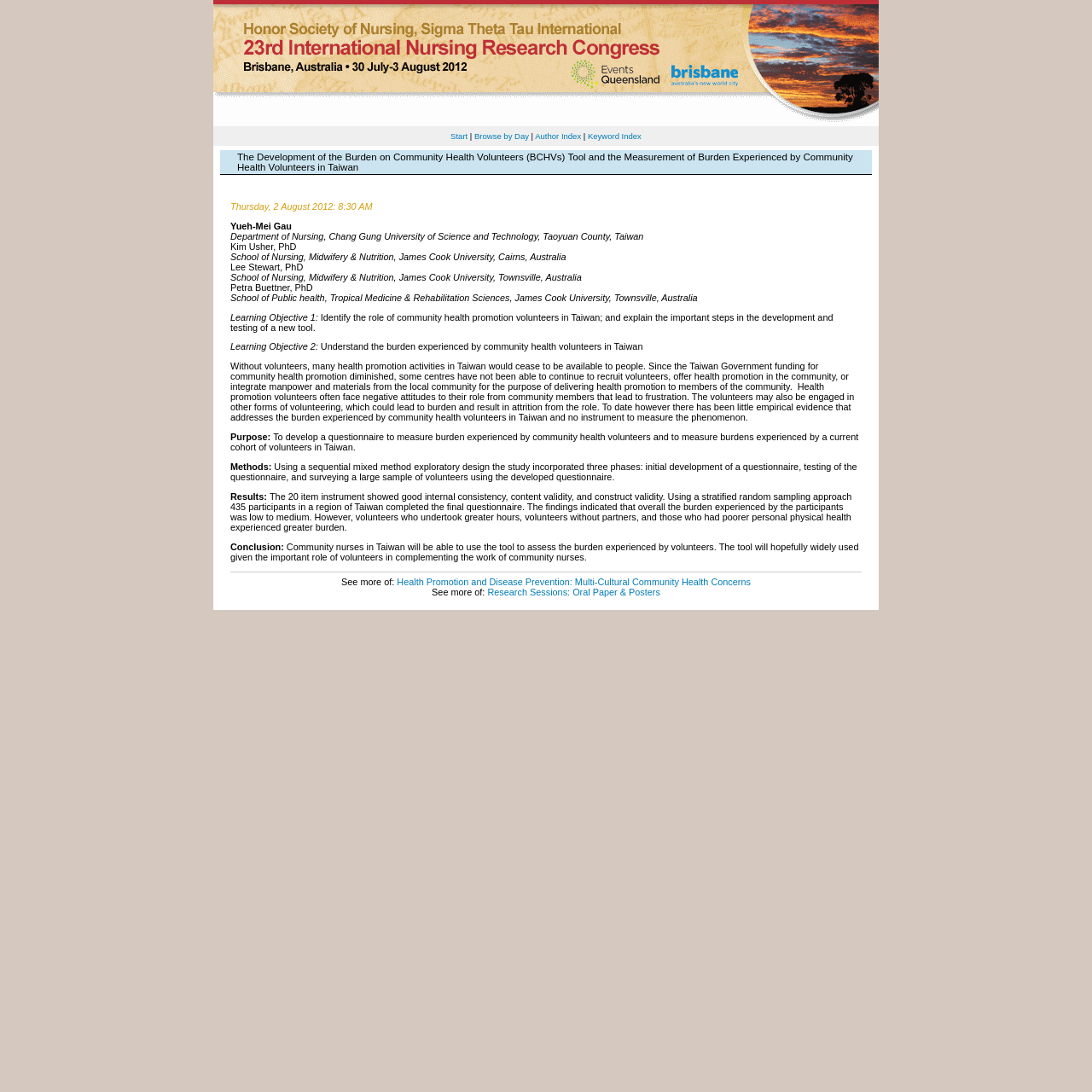What is the title of the paper?
By examining the image, provide a one-word or phrase answer.

The Development of the Burden on Community Health Volunteers (BCHVs) Tool